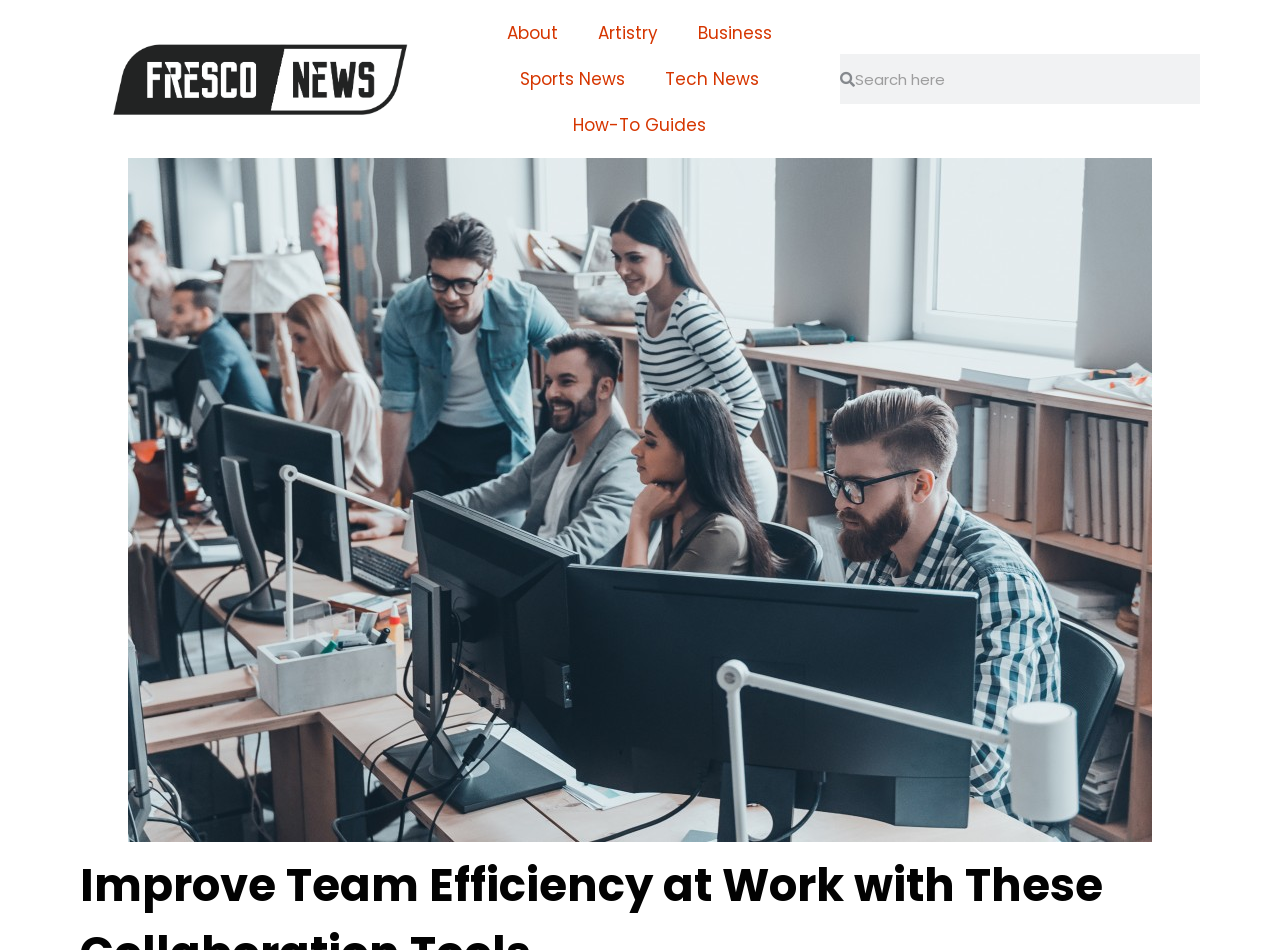Respond with a single word or short phrase to the following question: 
How many main categories are listed in the top navigation bar?

5